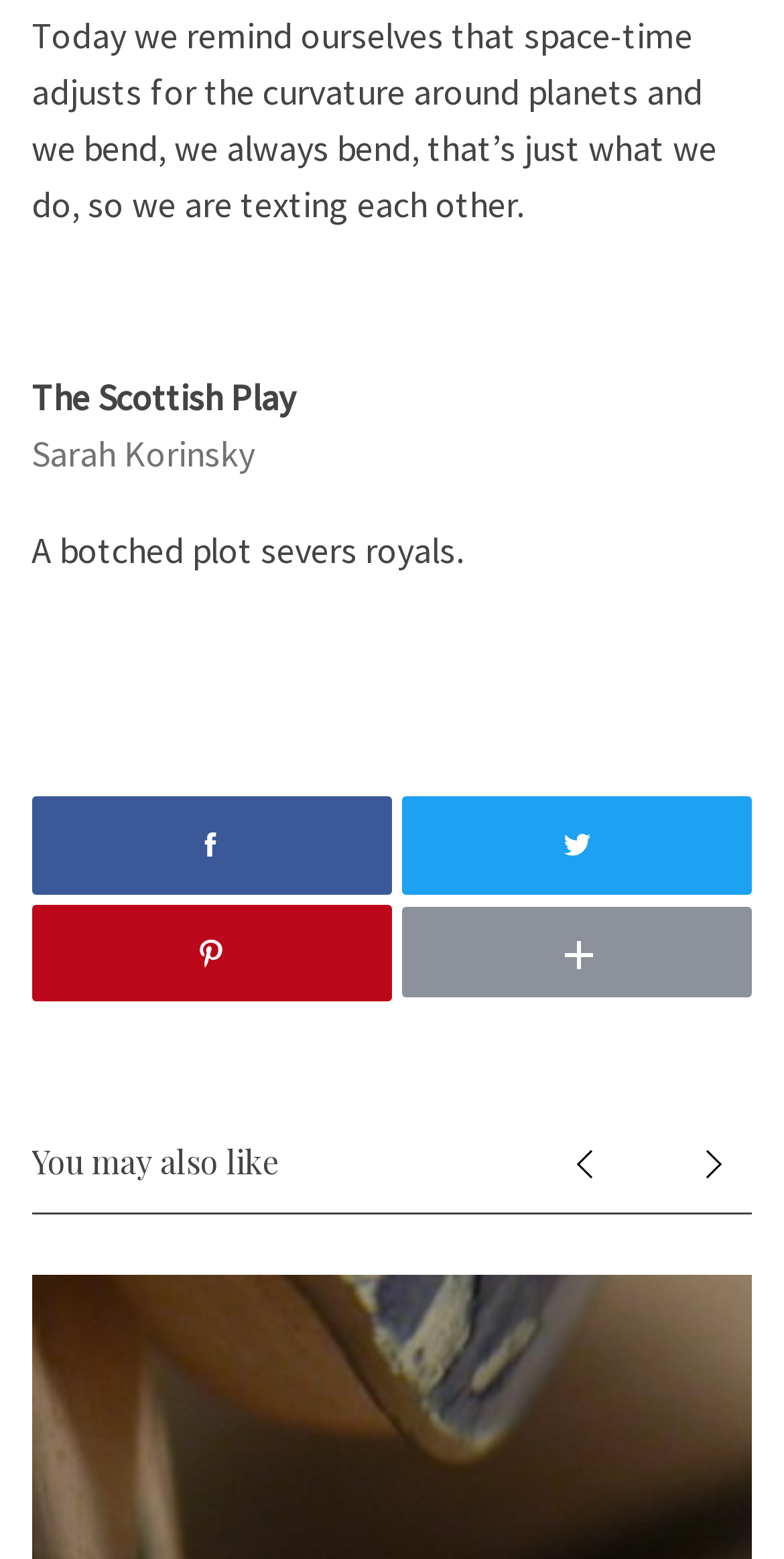What is the quote about space-time?
Look at the image and answer the question using a single word or phrase.

It adjusts for curvature around planets